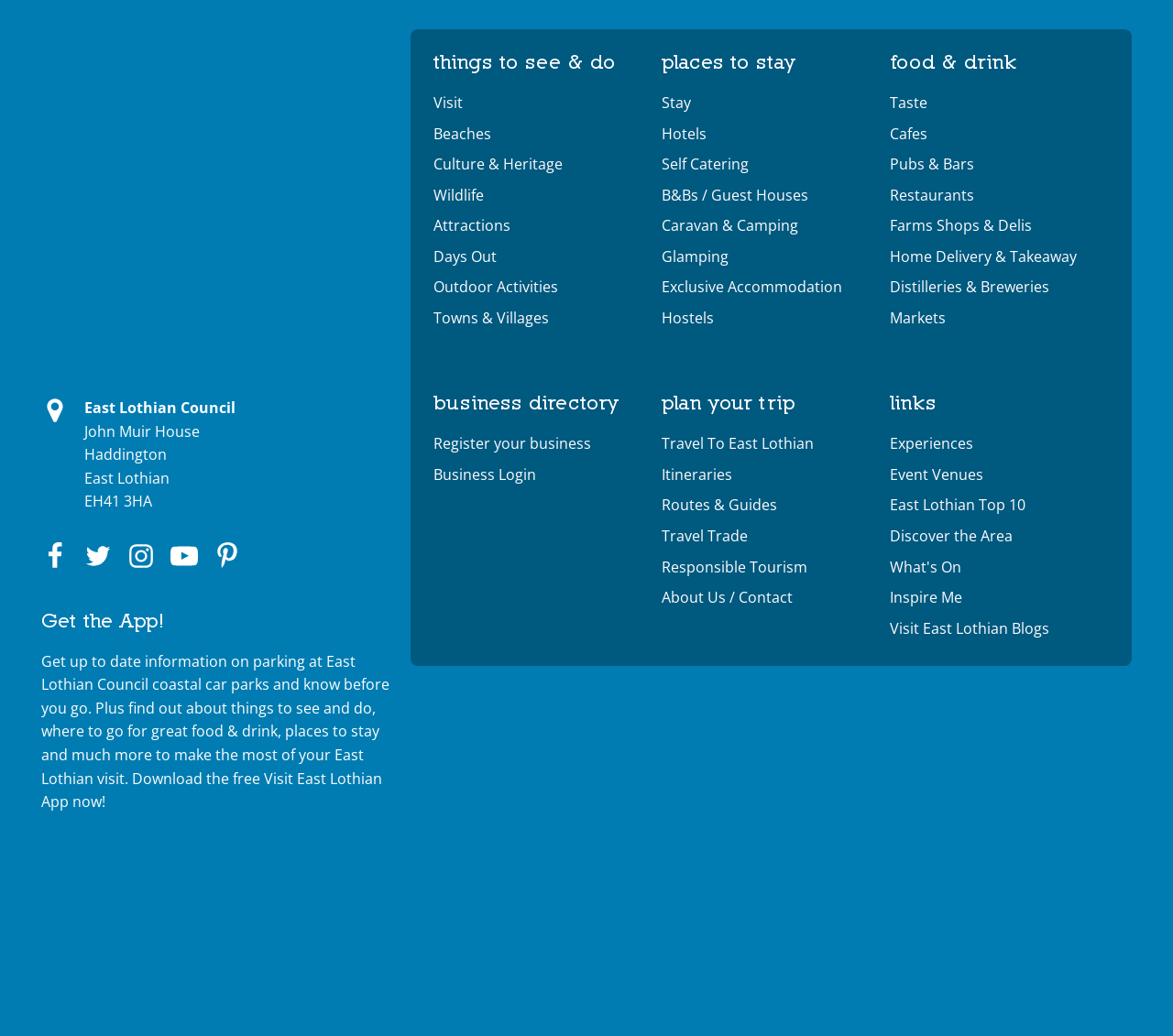Identify the bounding box coordinates of the element that should be clicked to fulfill this task: "Explore things to see & do". The coordinates should be provided as four float numbers between 0 and 1, i.e., [left, top, right, bottom].

[0.37, 0.046, 0.525, 0.088]